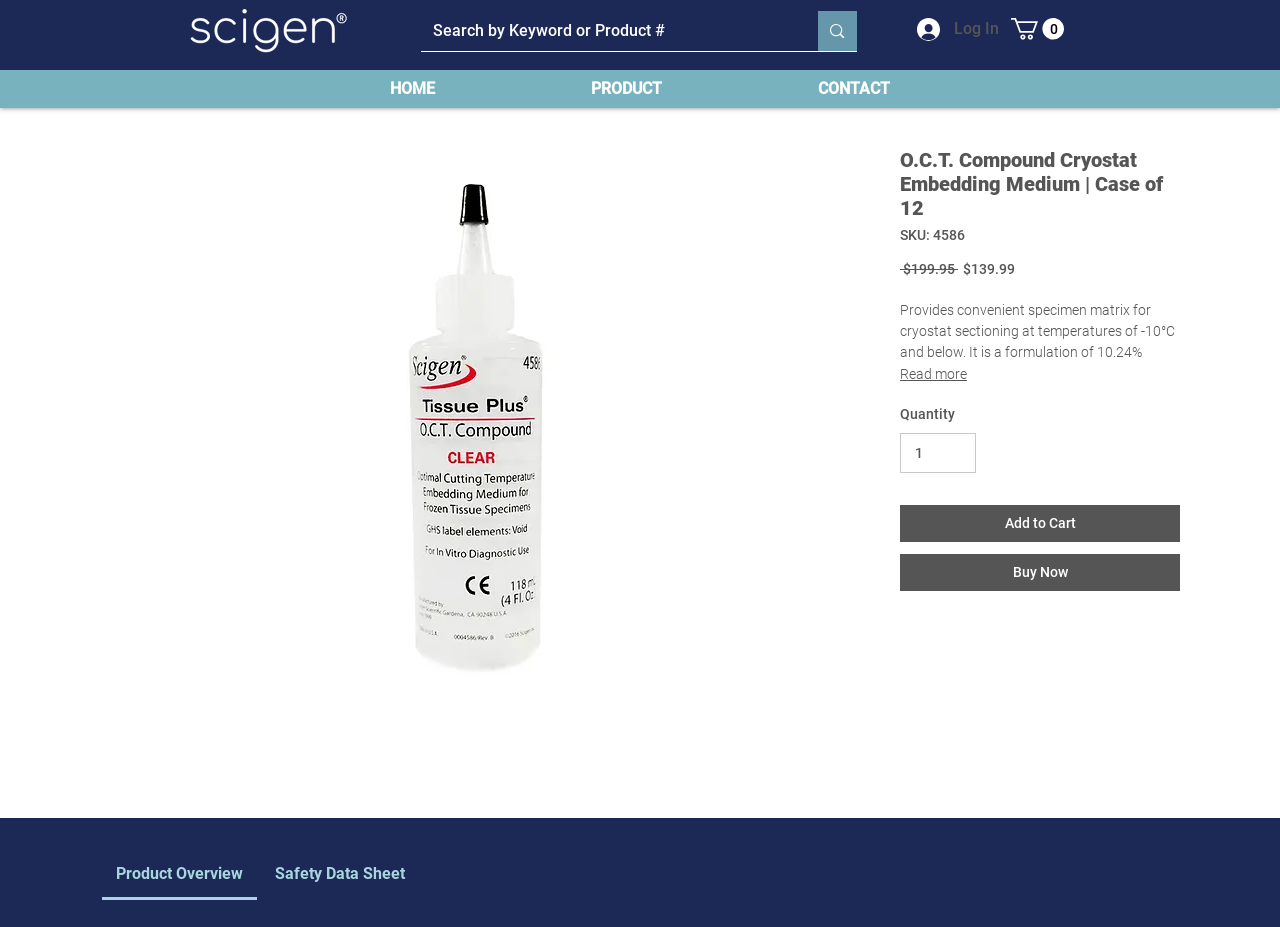Identify the coordinates of the bounding box for the element described below: "Add to Cart". Return the coordinates as four float numbers between 0 and 1: [left, top, right, bottom].

[0.703, 0.545, 0.922, 0.585]